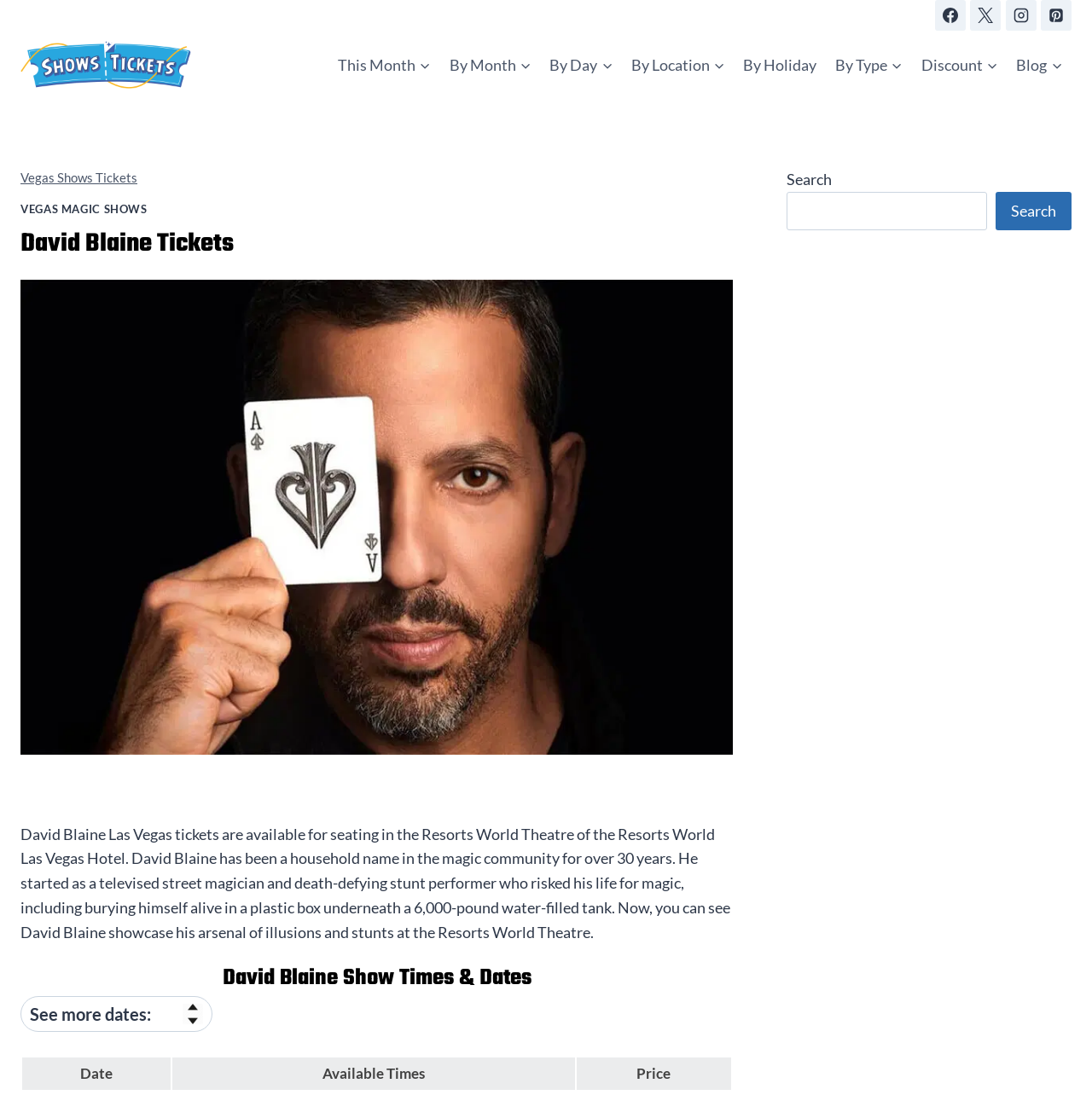From the webpage screenshot, predict the bounding box of the UI element that matches this description: "By Holiday".

[0.672, 0.04, 0.756, 0.079]